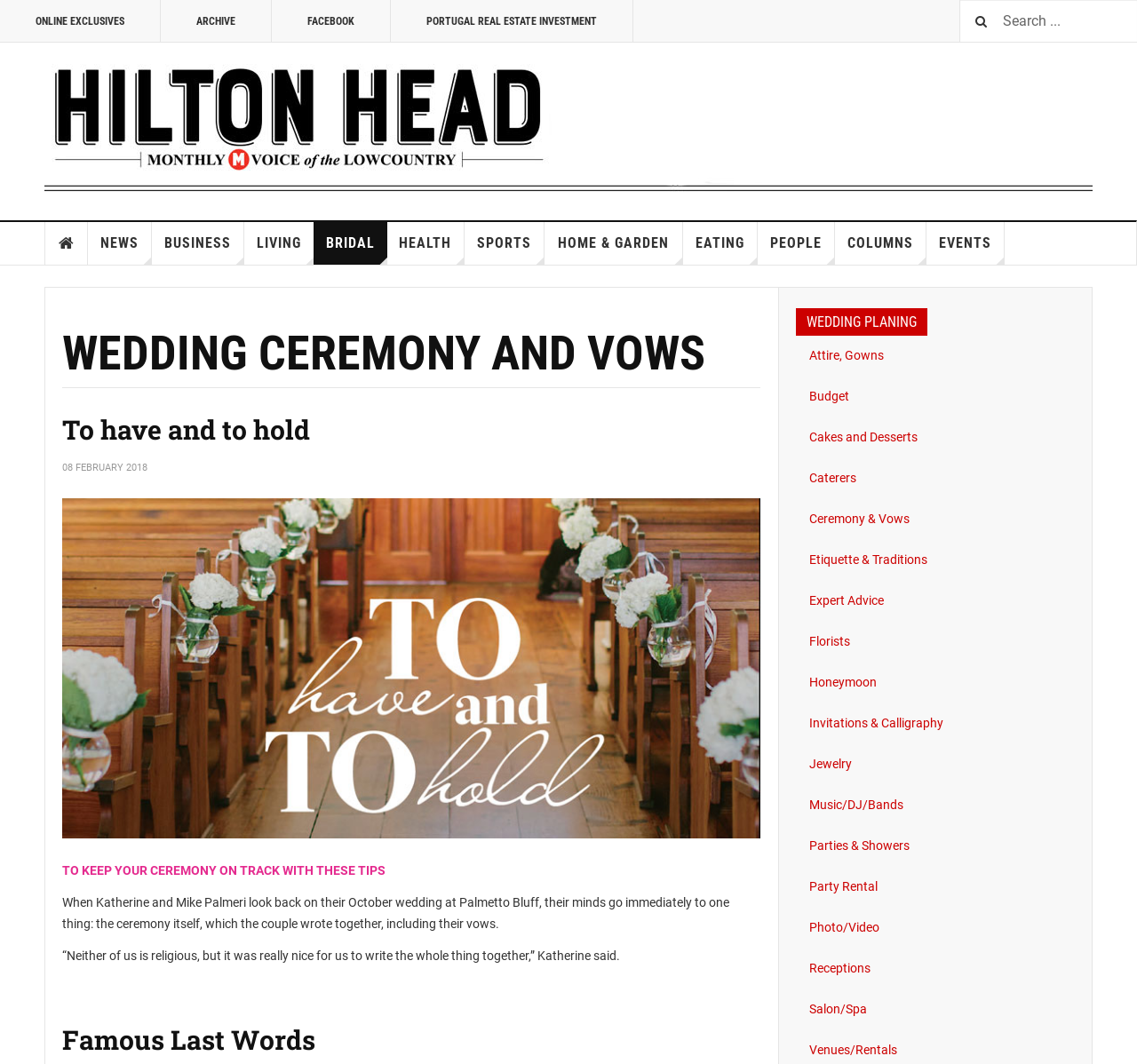Locate the bounding box coordinates of the element that should be clicked to fulfill the instruction: "Explore CEREMONY & VOWS in wedding planning".

[0.7, 0.469, 0.945, 0.506]